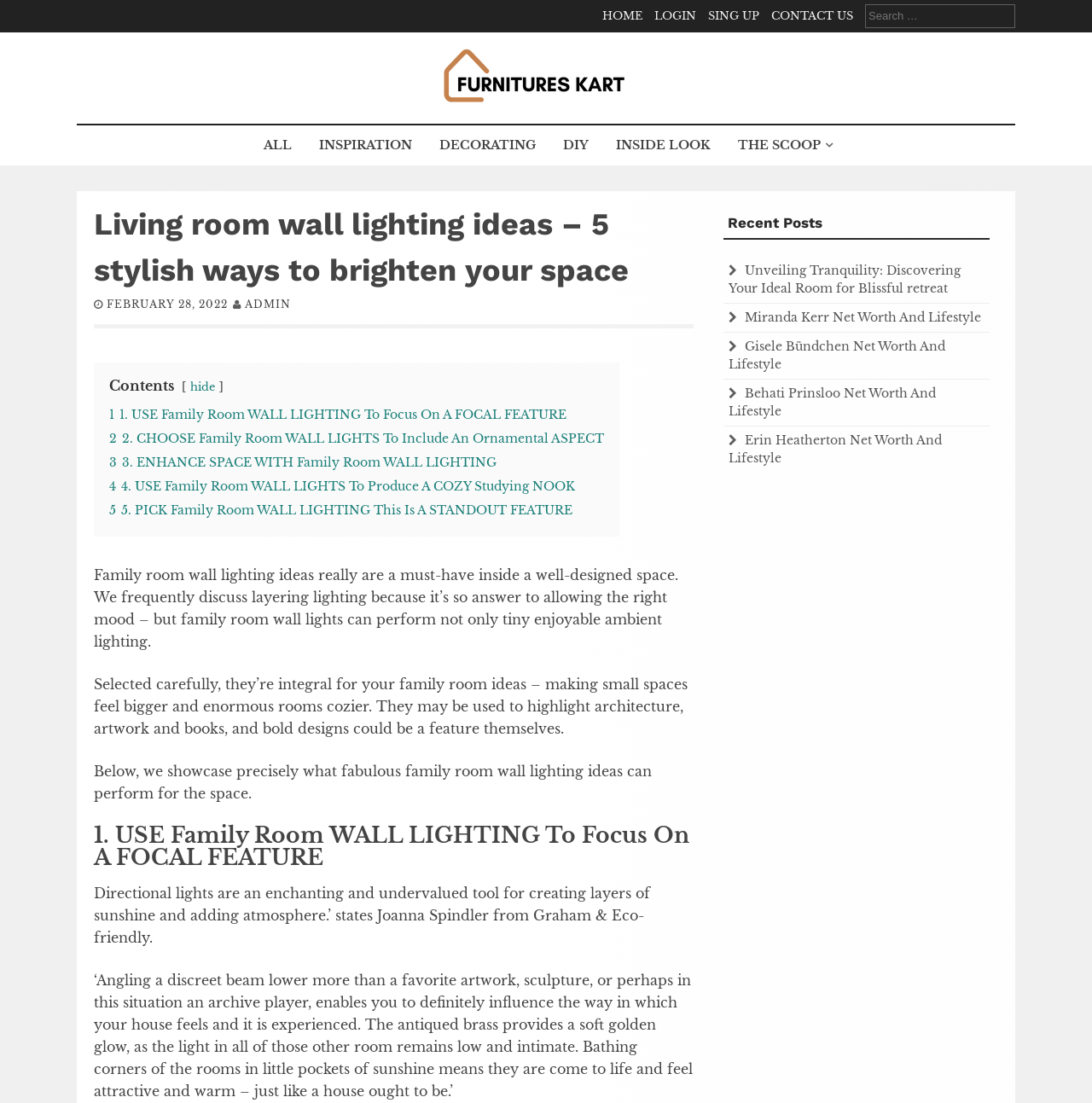Please determine the bounding box coordinates of the area that needs to be clicked to complete this task: 'Search for something'. The coordinates must be four float numbers between 0 and 1, formatted as [left, top, right, bottom].

[0.792, 0.004, 0.93, 0.025]